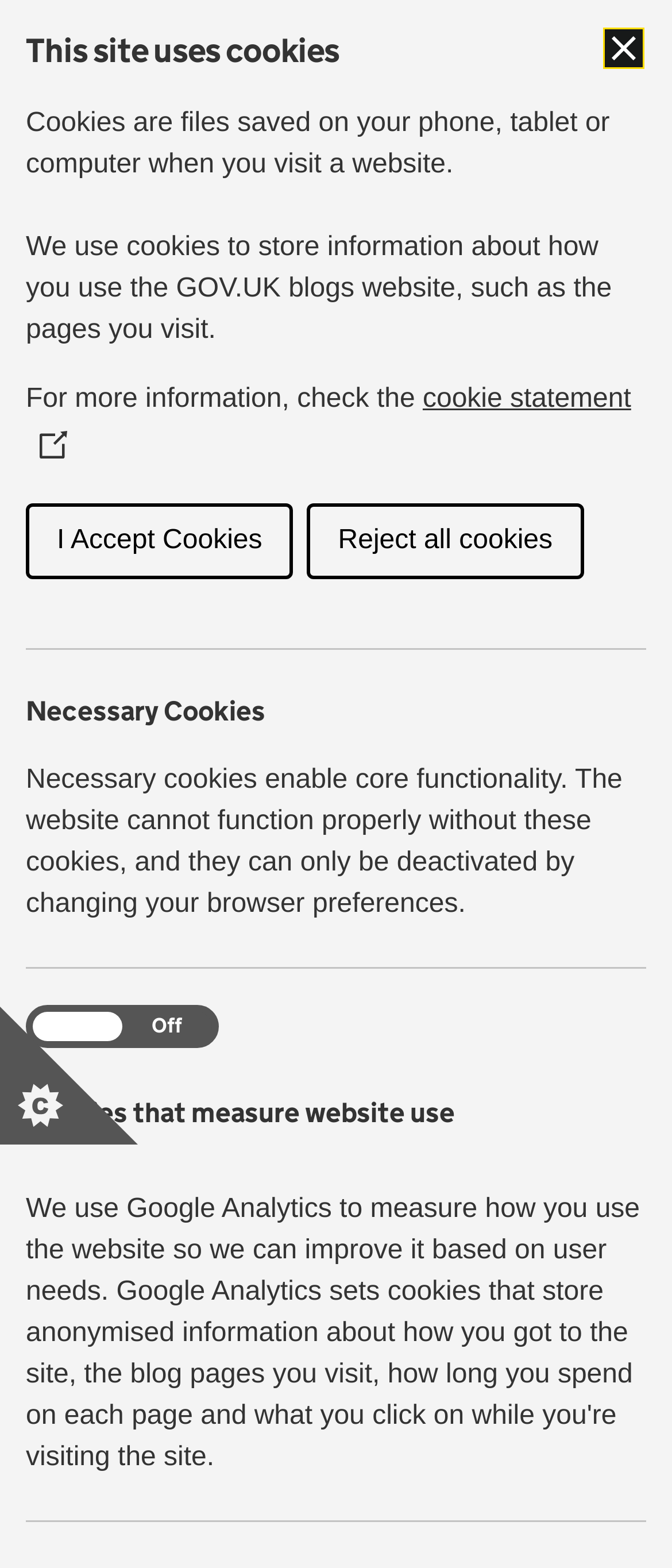Return the bounding box coordinates of the UI element that corresponds to this description: "Skip to main content". The coordinates must be given as four float numbers in the range of 0 and 1, [left, top, right, bottom].

[0.0, 0.0, 0.079, 0.023]